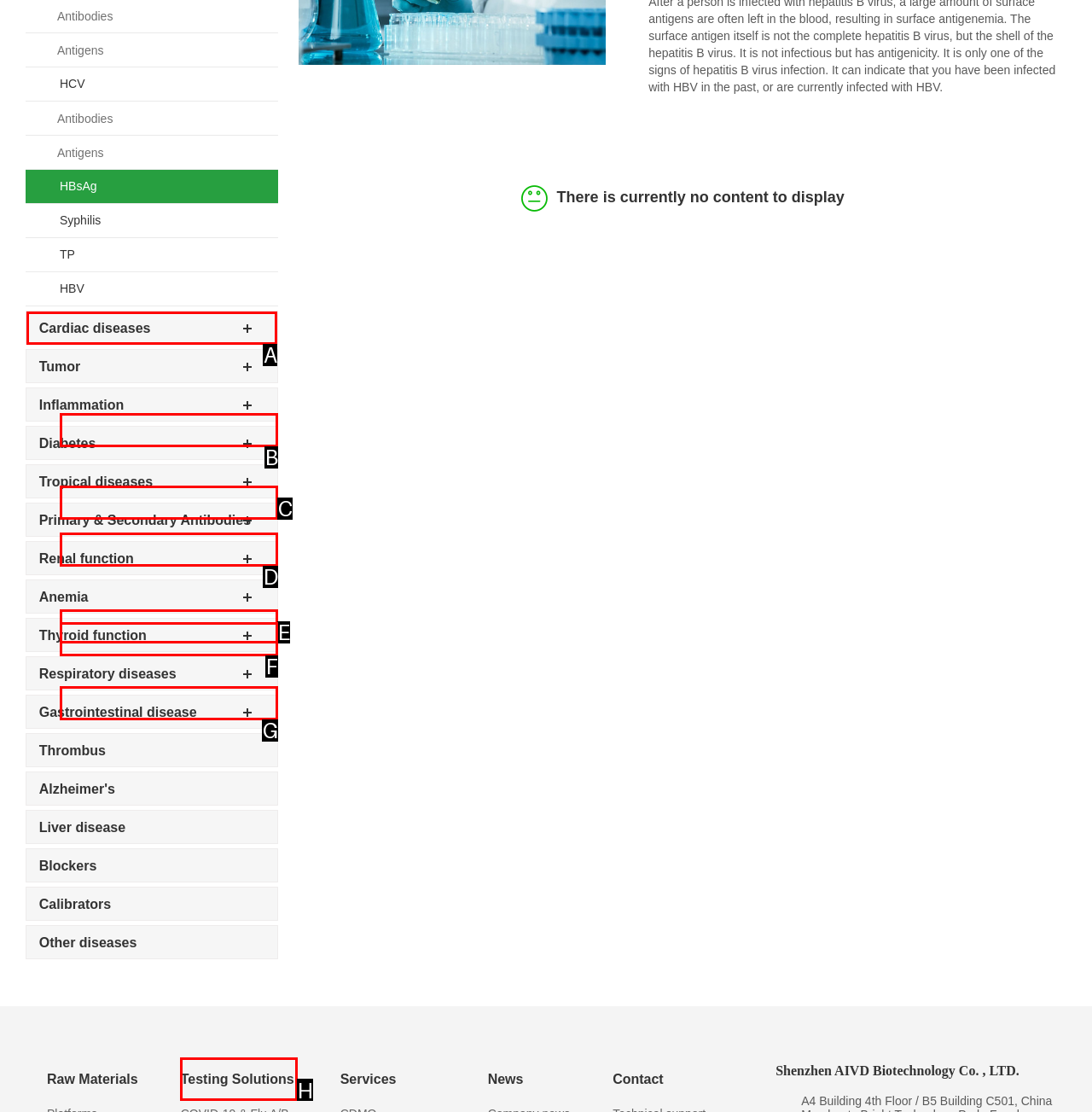Which HTML element among the options matches this description: Thyroglobulin? Answer with the letter representing your choice.

G